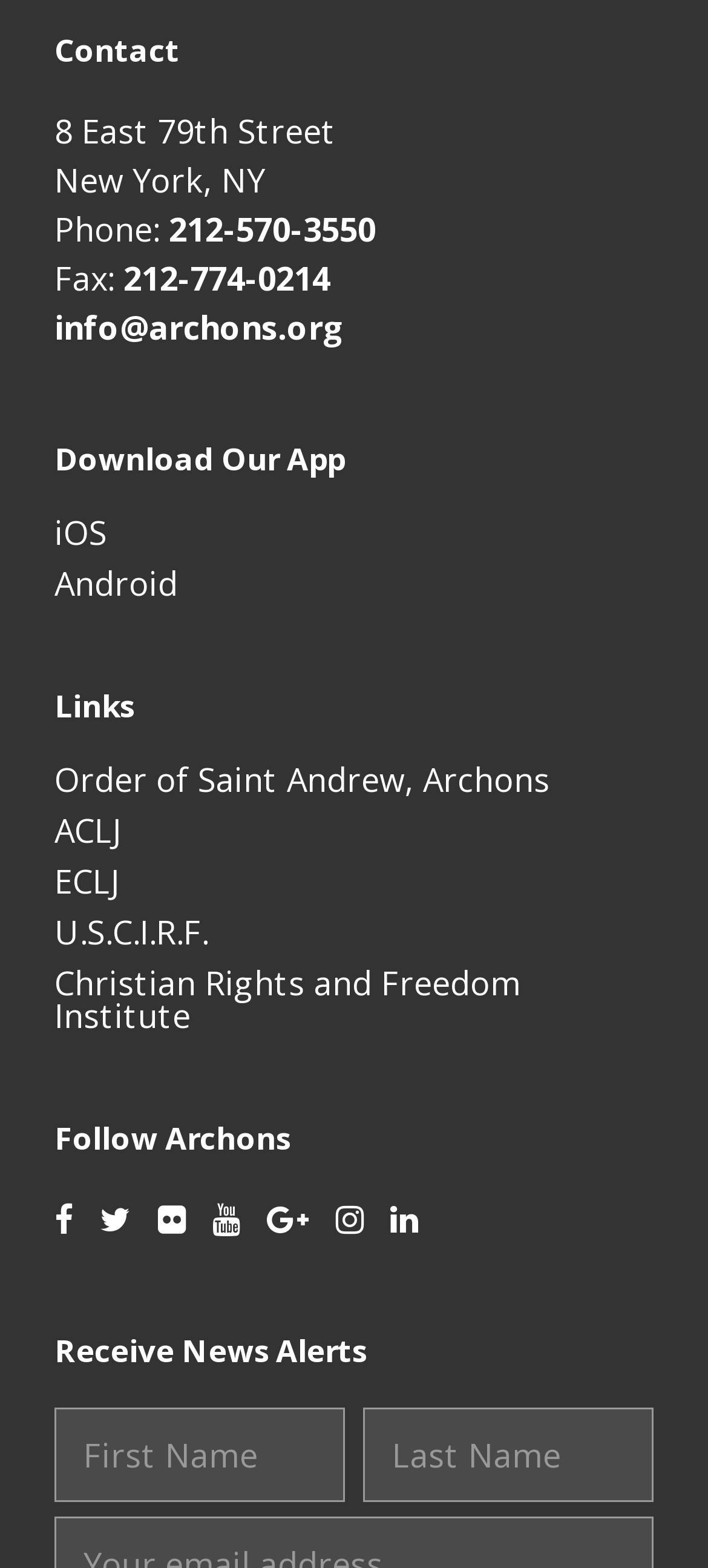Predict the bounding box of the UI element based on this description: "iOS".

[0.077, 0.325, 0.151, 0.353]